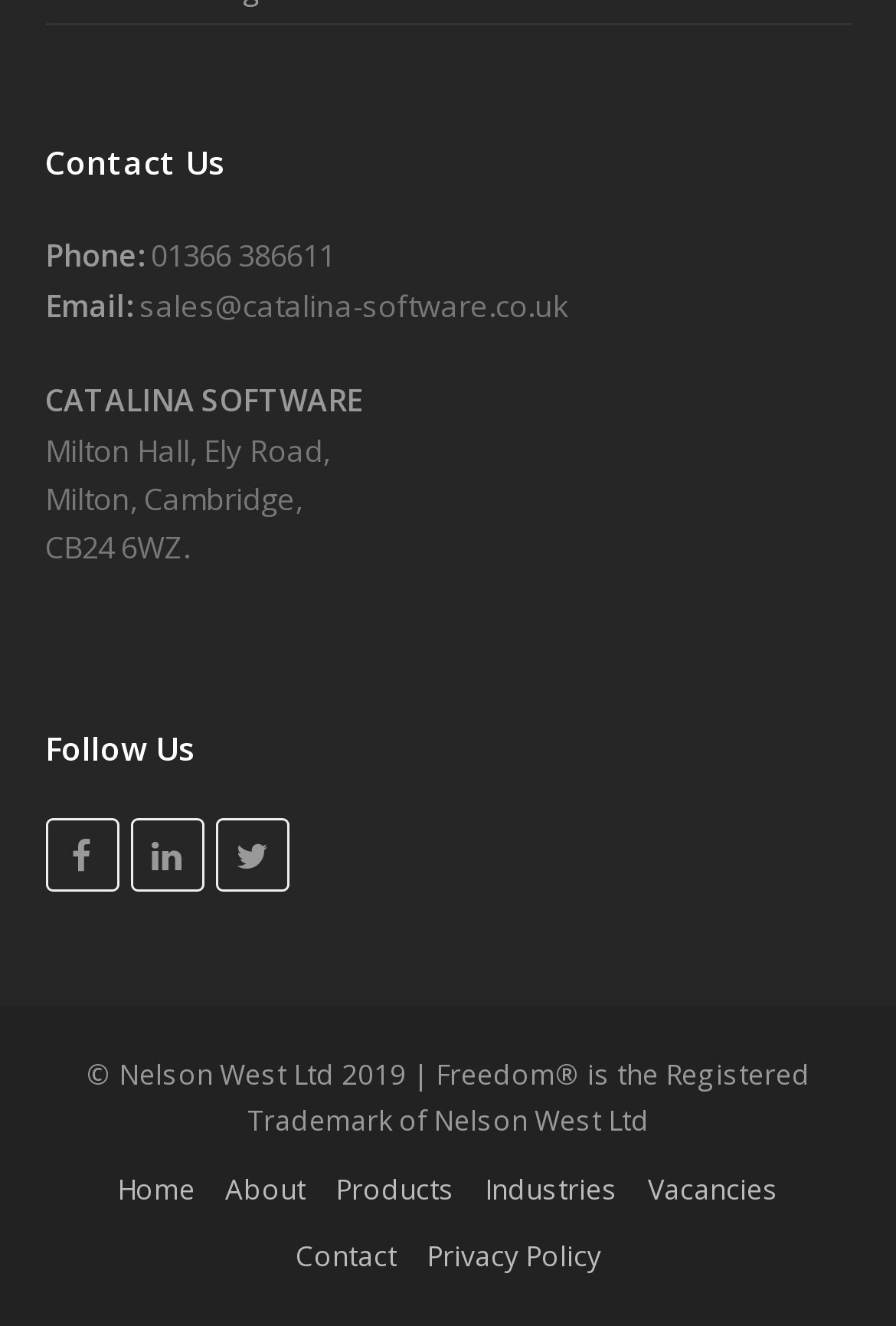Provide the bounding box coordinates of the section that needs to be clicked to accomplish the following instruction: "Click on Facebook."

[0.05, 0.617, 0.132, 0.672]